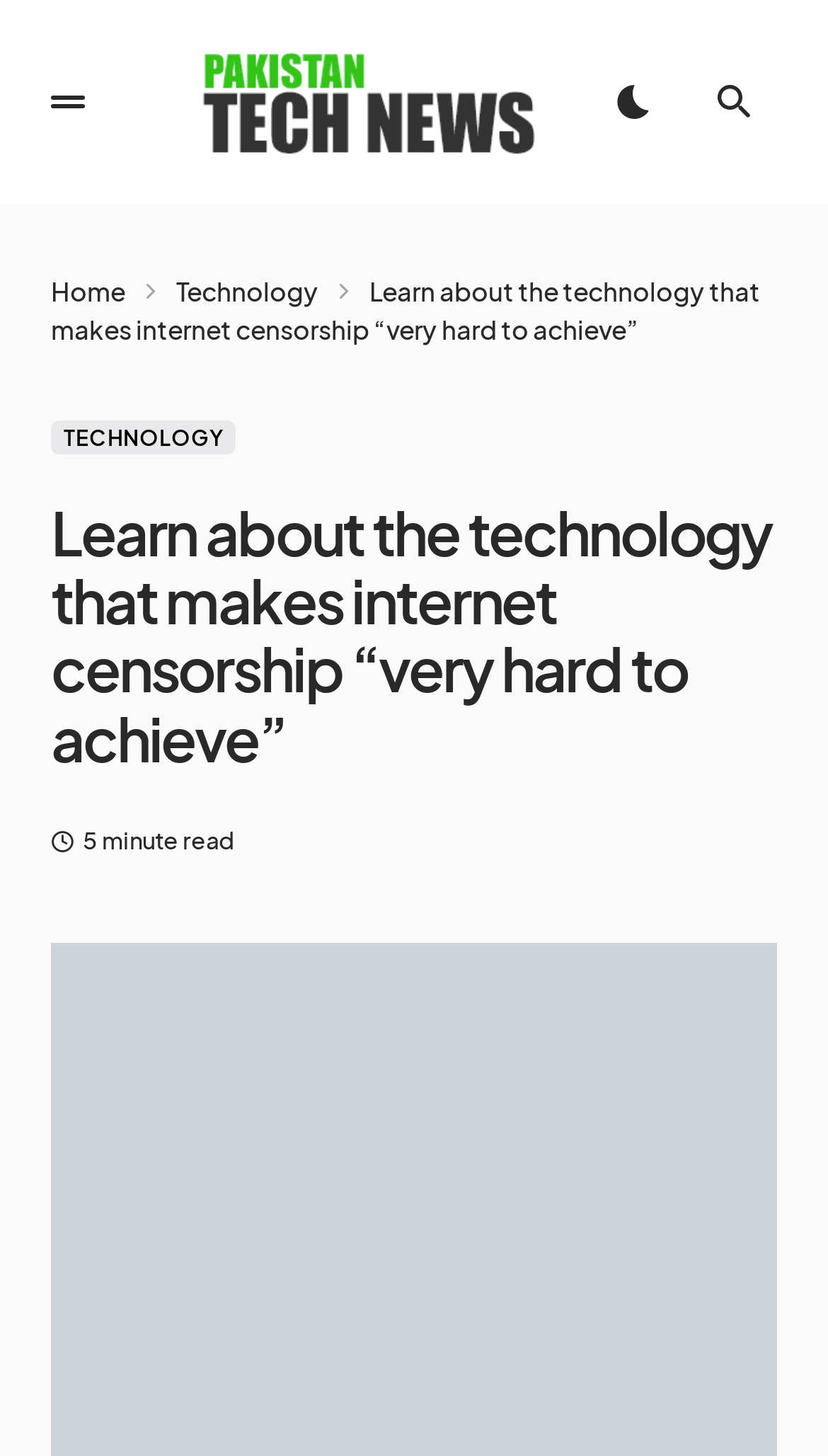Look at the image and answer the question in detail:
How long does it take to read the article?

I found the answer by looking at the StaticText element with the text '5 minute read', which indicates the estimated time required to read the article.